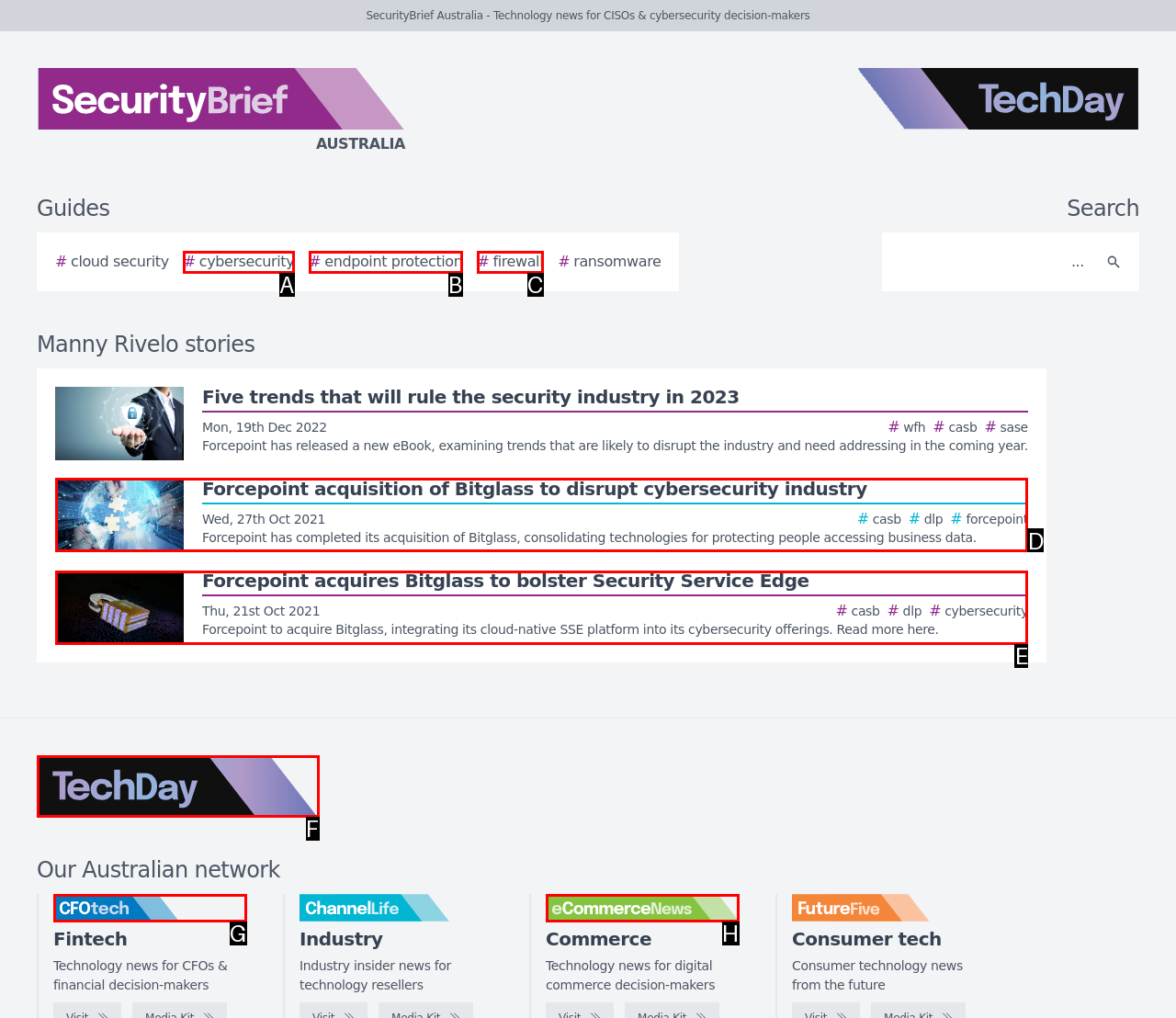Please indicate which HTML element to click in order to fulfill the following task: View the story about Forcepoint acquisition of Bitglass Respond with the letter of the chosen option.

D